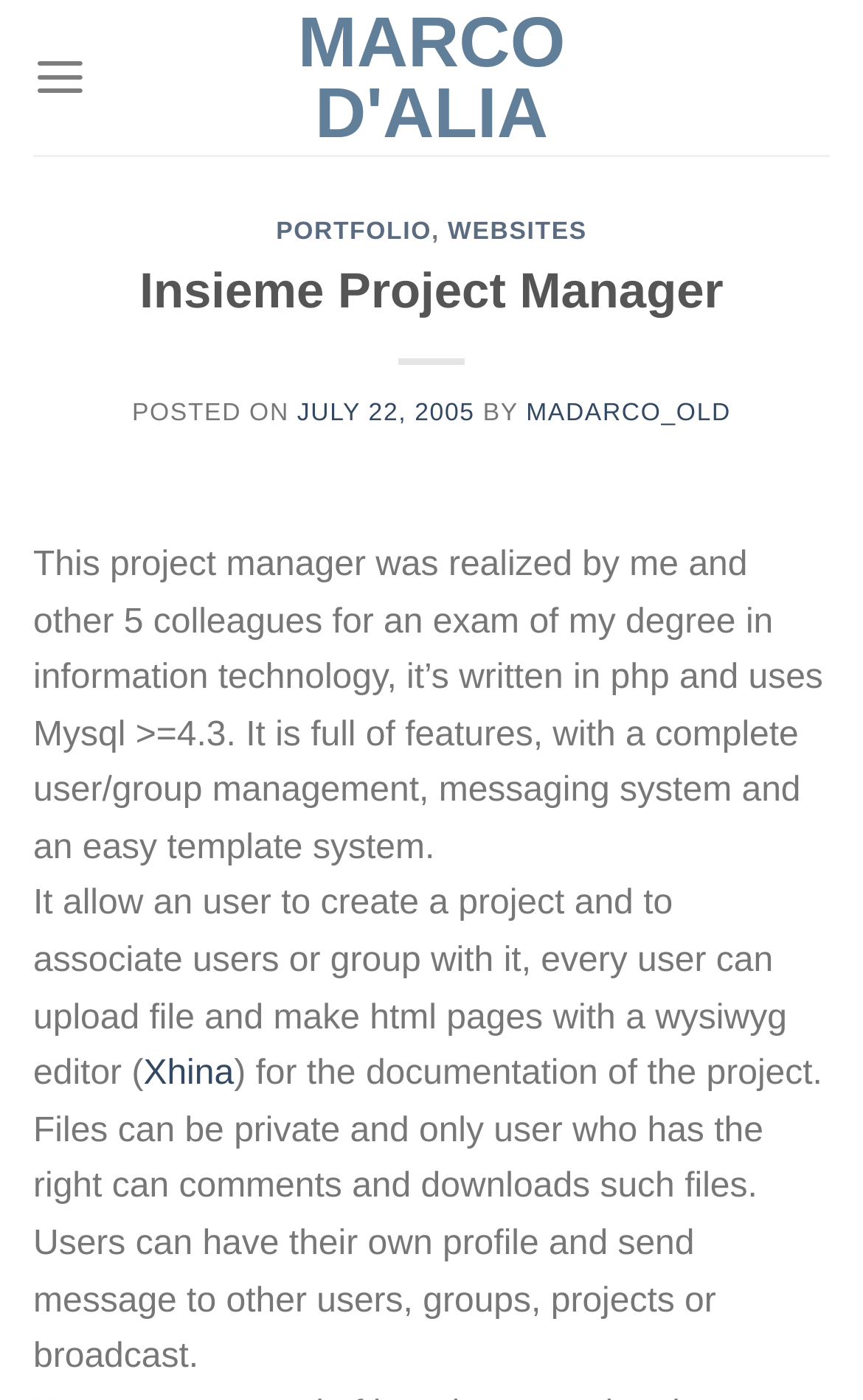Identify the title of the webpage and provide its text content.

Insieme Project Manager